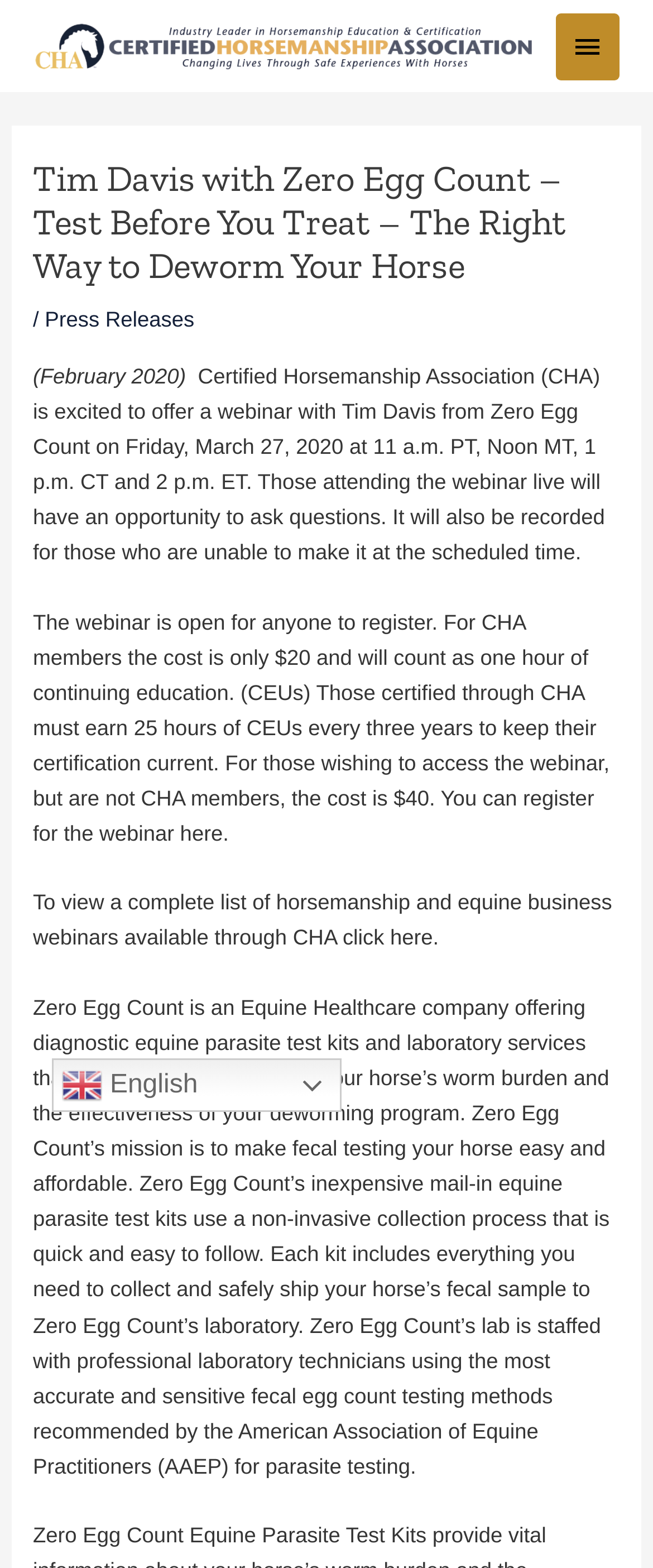Find the bounding box of the UI element described as: "alt="Certified Horsemanship Association"". The bounding box coordinates should be given as four float values between 0 and 1, i.e., [left, top, right, bottom].

[0.051, 0.02, 0.821, 0.036]